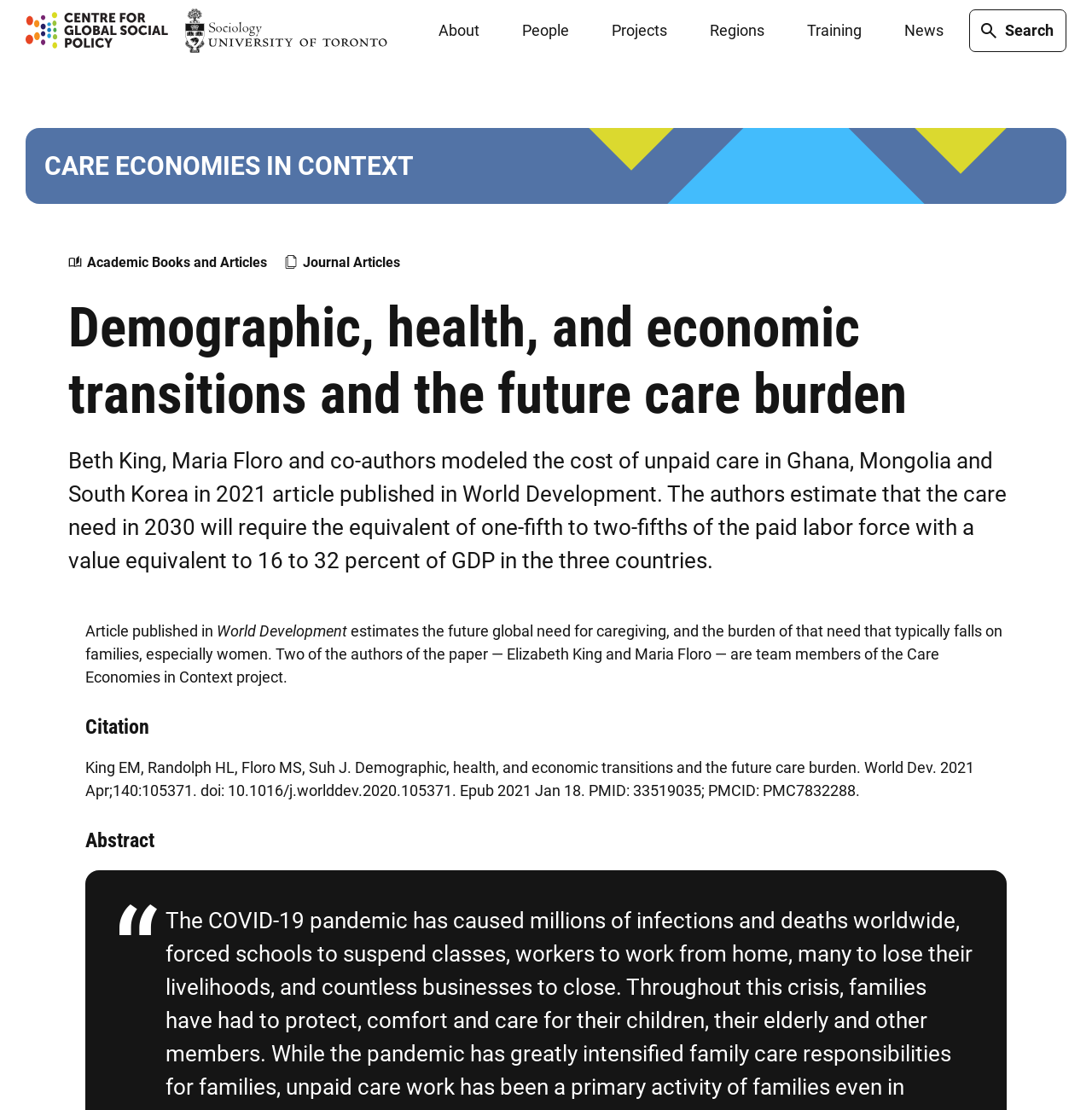Please identify the bounding box coordinates of the clickable area that will fulfill the following instruction: "Visit the Centre for Global Social Policy website". The coordinates should be in the format of four float numbers between 0 and 1, i.e., [left, top, right, bottom].

[0.023, 0.011, 0.154, 0.044]